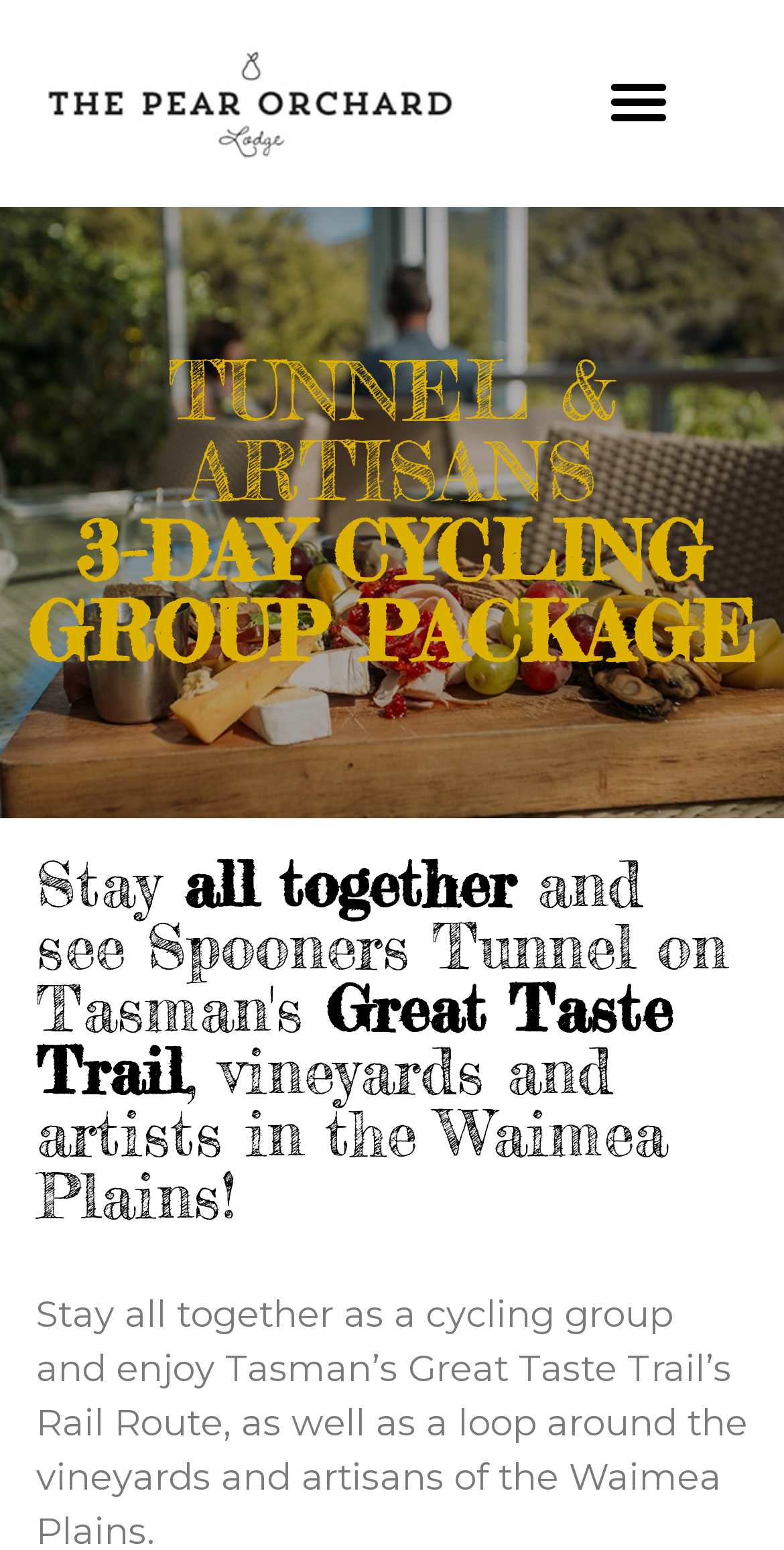Find the bounding box coordinates for the UI element that matches this description: "Menu".

[0.756, 0.037, 0.872, 0.095]